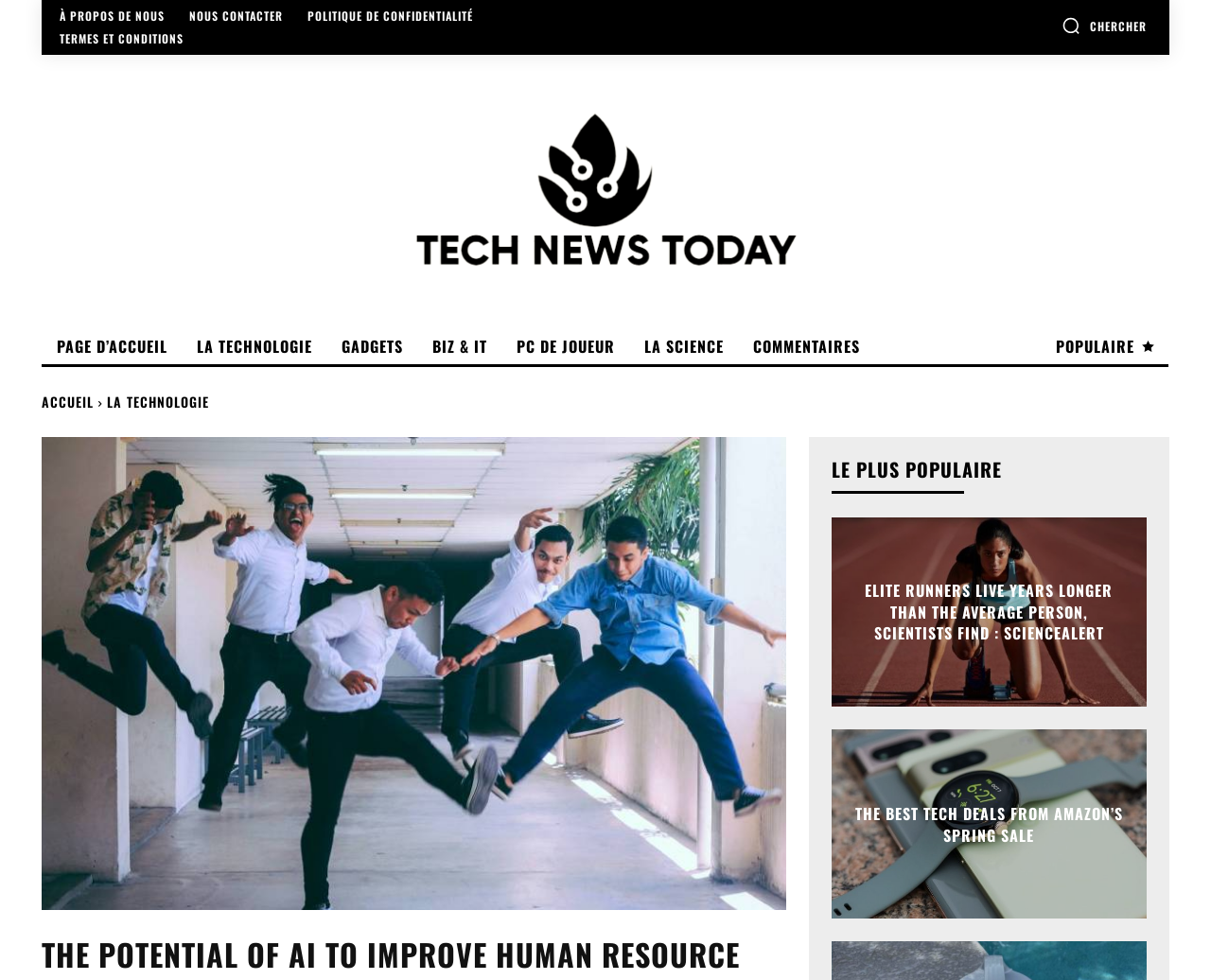What is the title of the first article?
Give a one-word or short phrase answer based on the image.

Elite Runners Live Years Longer